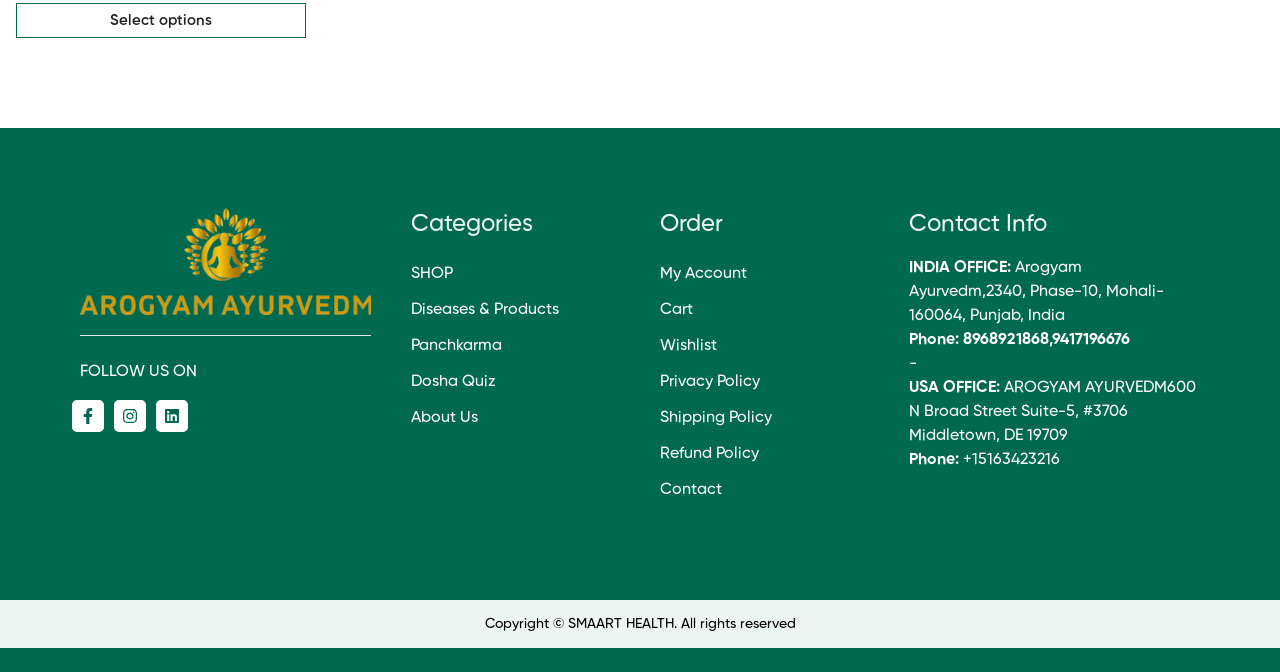Please determine the bounding box coordinates for the element that should be clicked to follow these instructions: "View 'My Account'".

[0.516, 0.389, 0.584, 0.425]